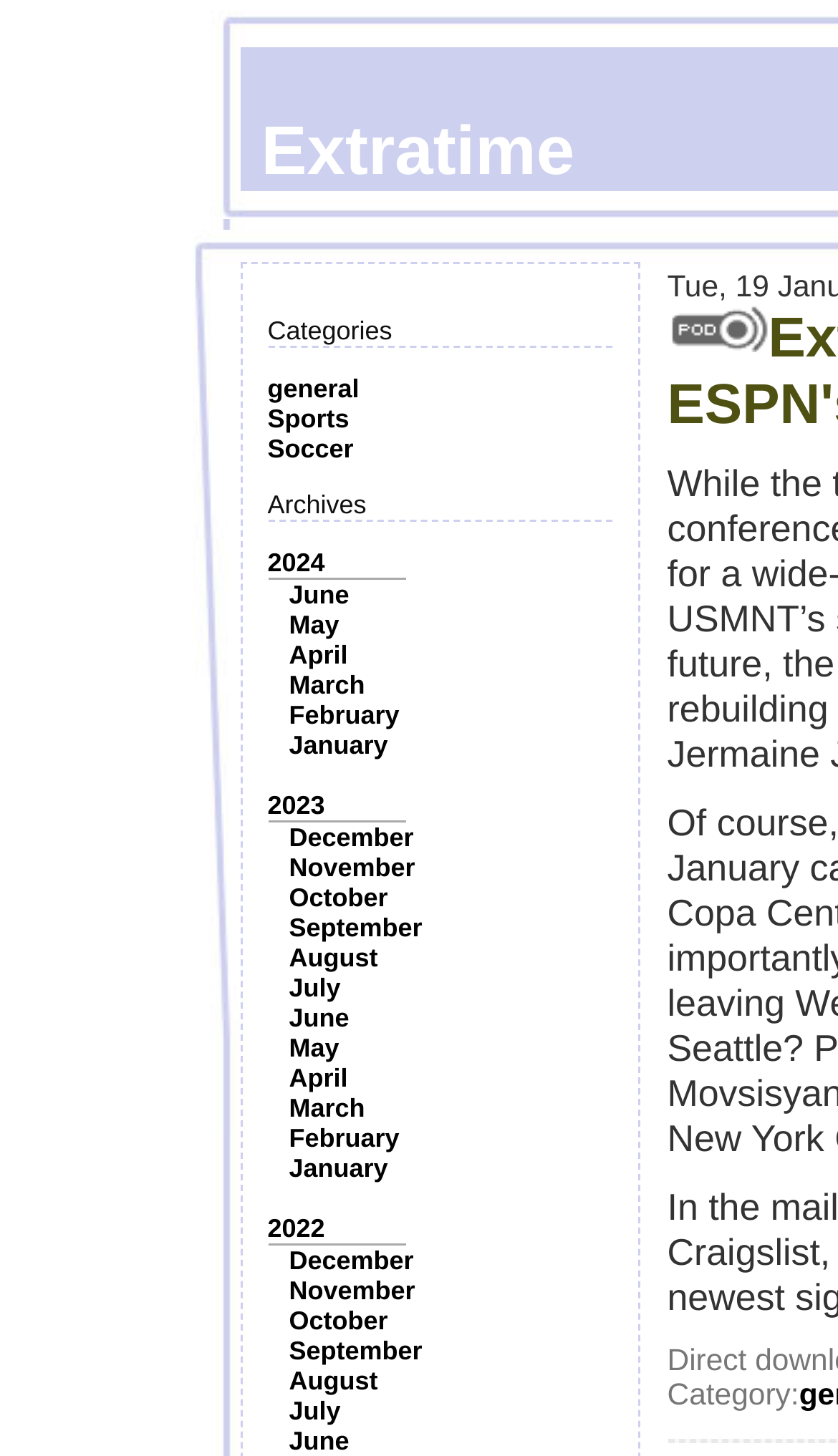What categories are available on this webpage?
Provide a concise answer using a single word or phrase based on the image.

general, Sports, Soccer